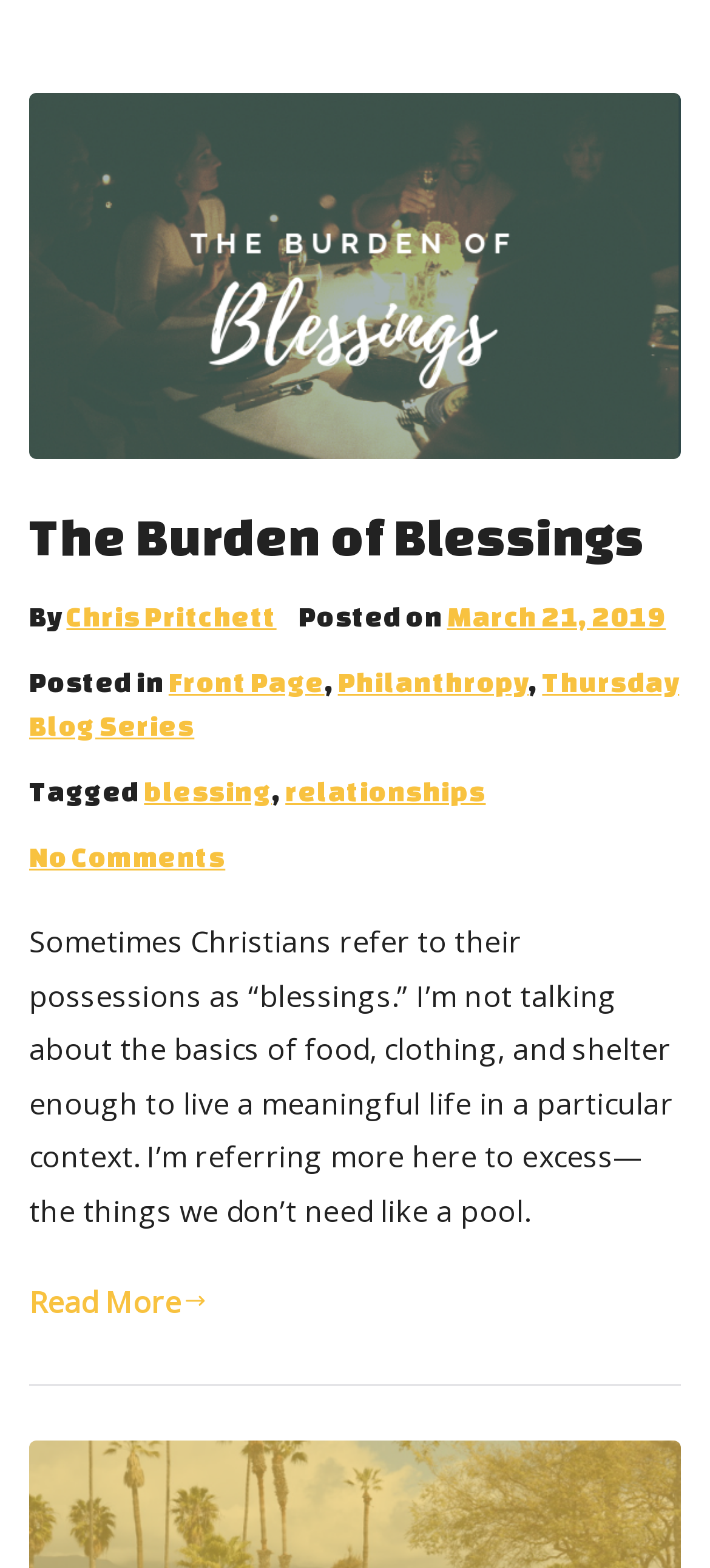Please provide a detailed answer to the question below based on the screenshot: 
What is the topic of the article?

The topic of the article can be inferred from the tags mentioned at the bottom of the article, which are 'blessing' and 'relationships'. These tags give an idea of what the article is about.